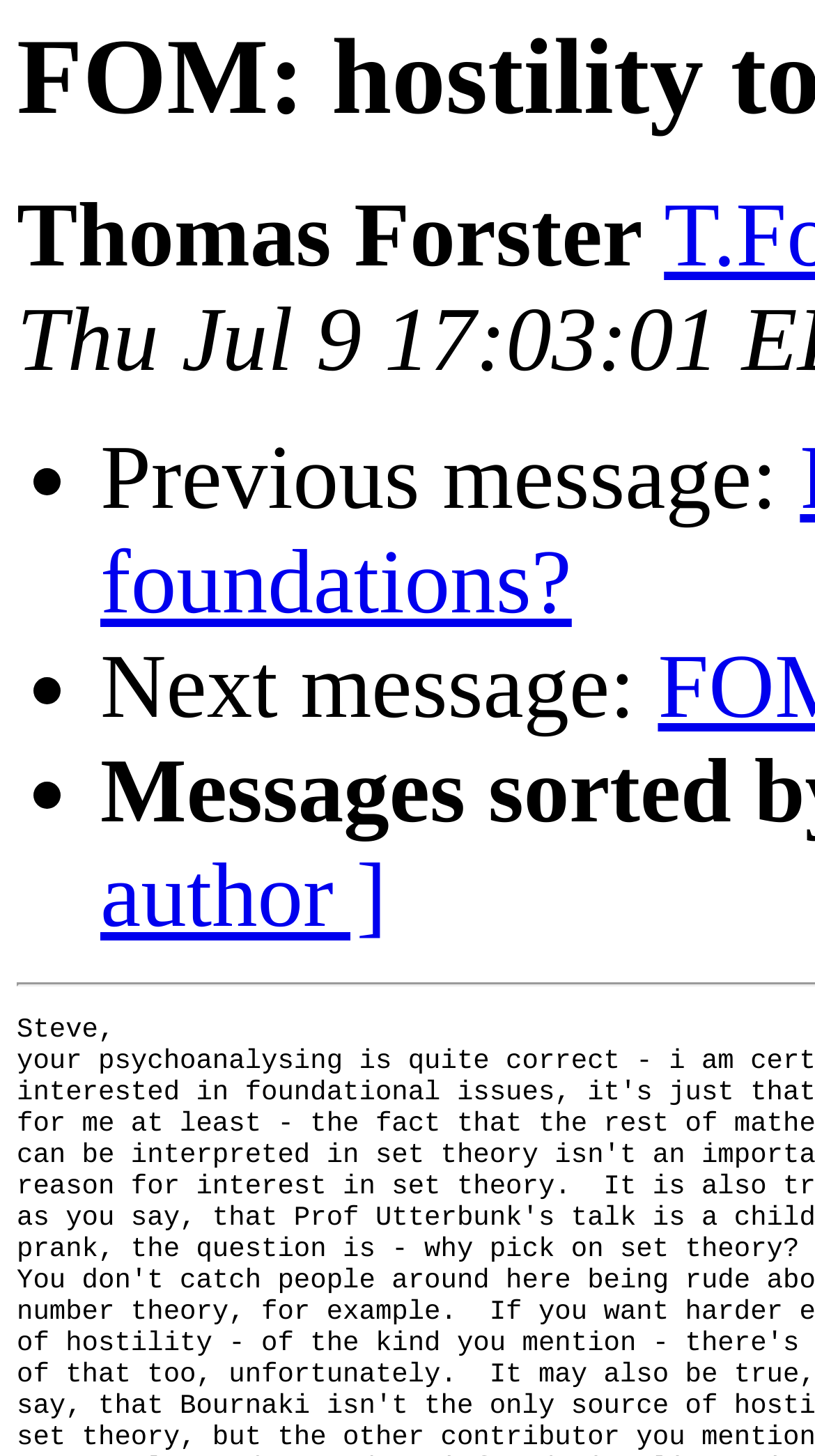Find the main header of the webpage and produce its text content.

FOM: hostility toward f.o.m.